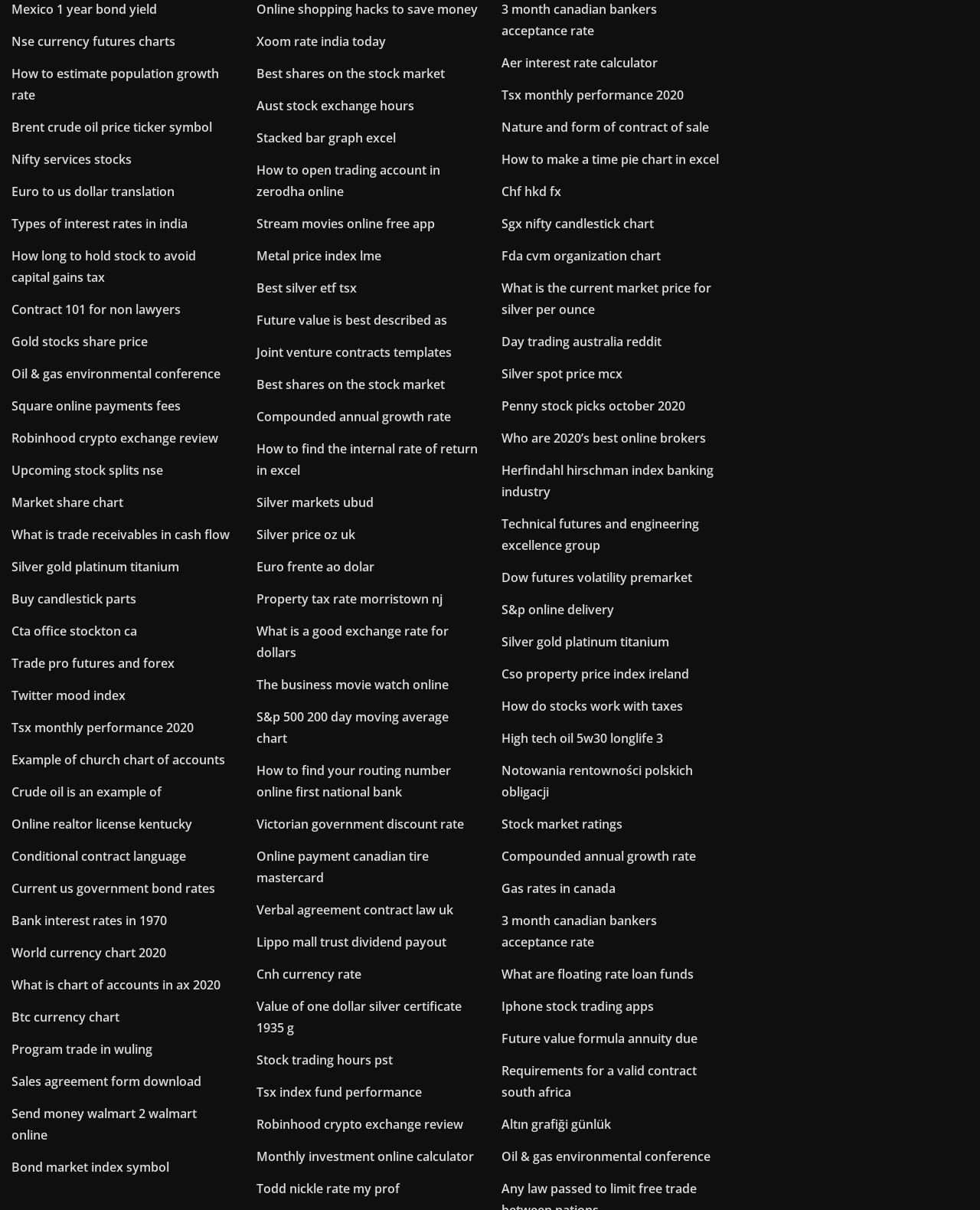What is the topic of the webpage?
Based on the visual details in the image, please answer the question thoroughly.

Based on the links provided on the webpage, it appears to be a collection of resources related to finance and economics, including bond yields, currency exchange rates, stock market performance, and more.